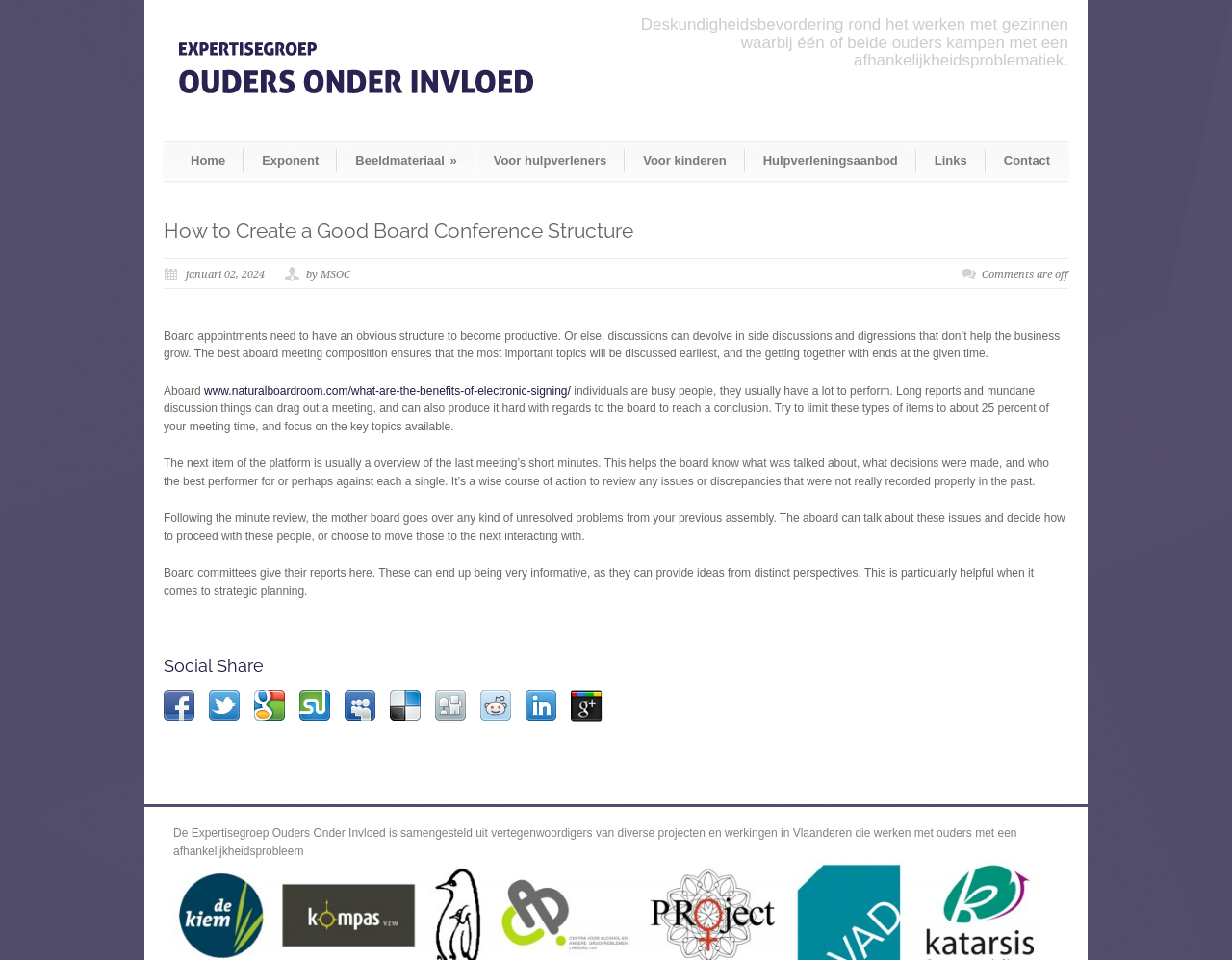Show the bounding box coordinates of the element that should be clicked to complete the task: "donate".

None